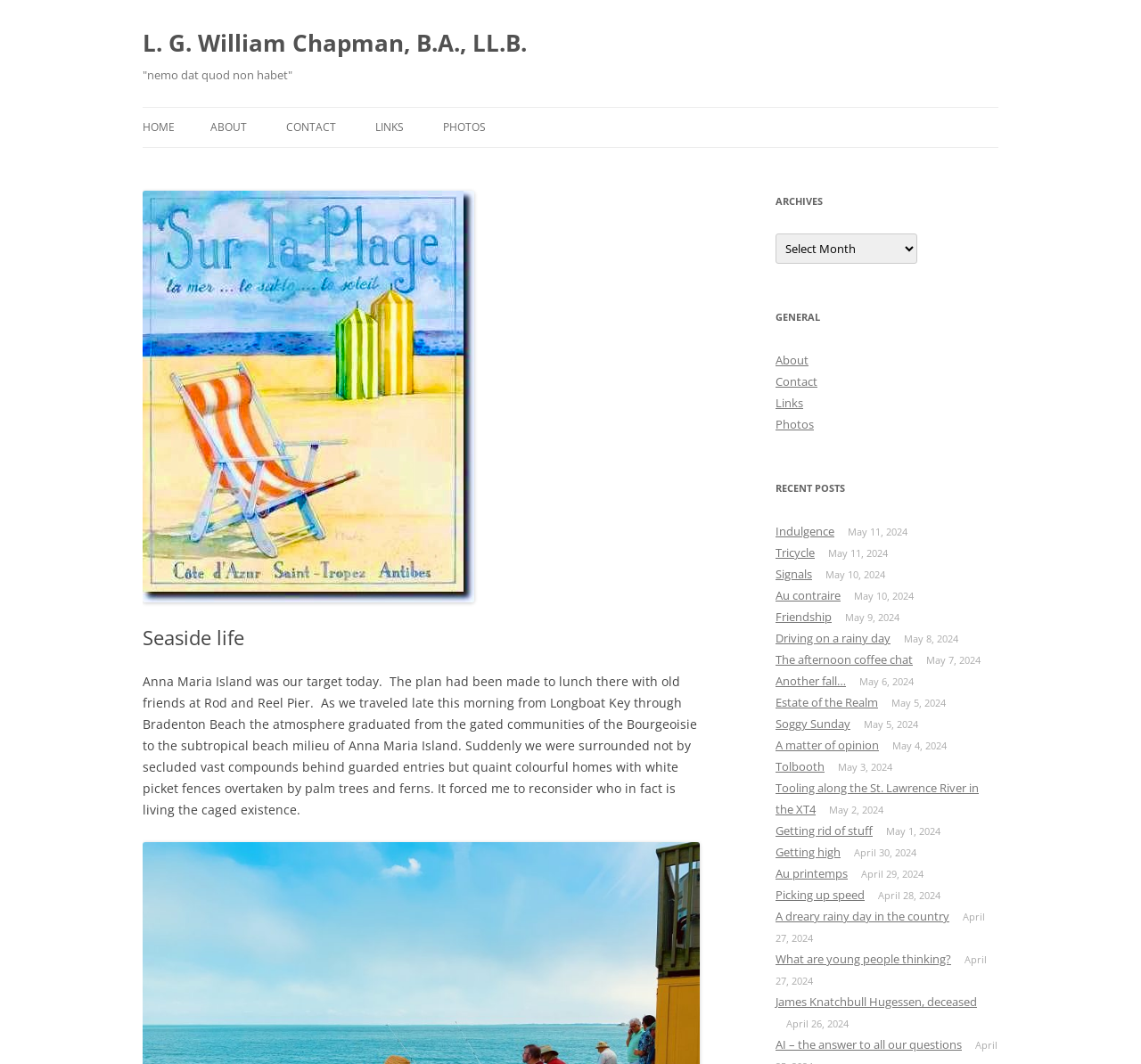Bounding box coordinates should be provided in the format (top-left x, top-left y, bottom-right x, bottom-right y) with all values between 0 and 1. Identify the bounding box for this UI element: Picking up speed

[0.68, 0.834, 0.758, 0.849]